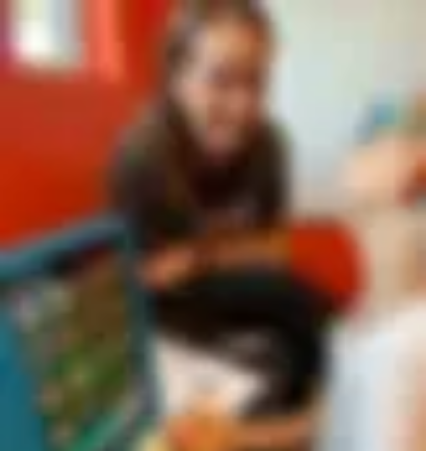Using the information in the image, give a comprehensive answer to the question: 
What type of environment is created by the background colors?

The caption describes the background as having vibrant colors, which likely creates a stimulating environment conducive to learning, implying that the colors are intended to engage and motivate the child.